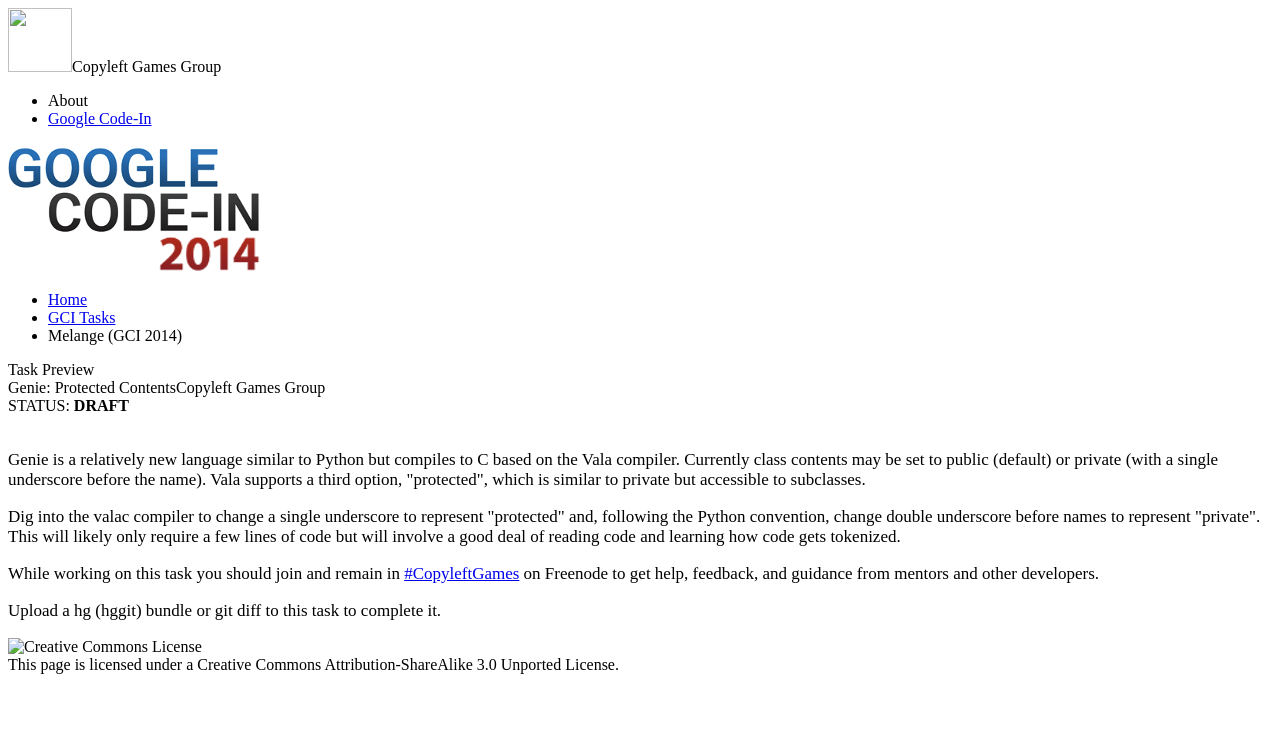Please answer the following question using a single word or phrase: 
What type of license is this page licensed under?

Creative Commons Attribution-ShareAlike 3.0 Unported License